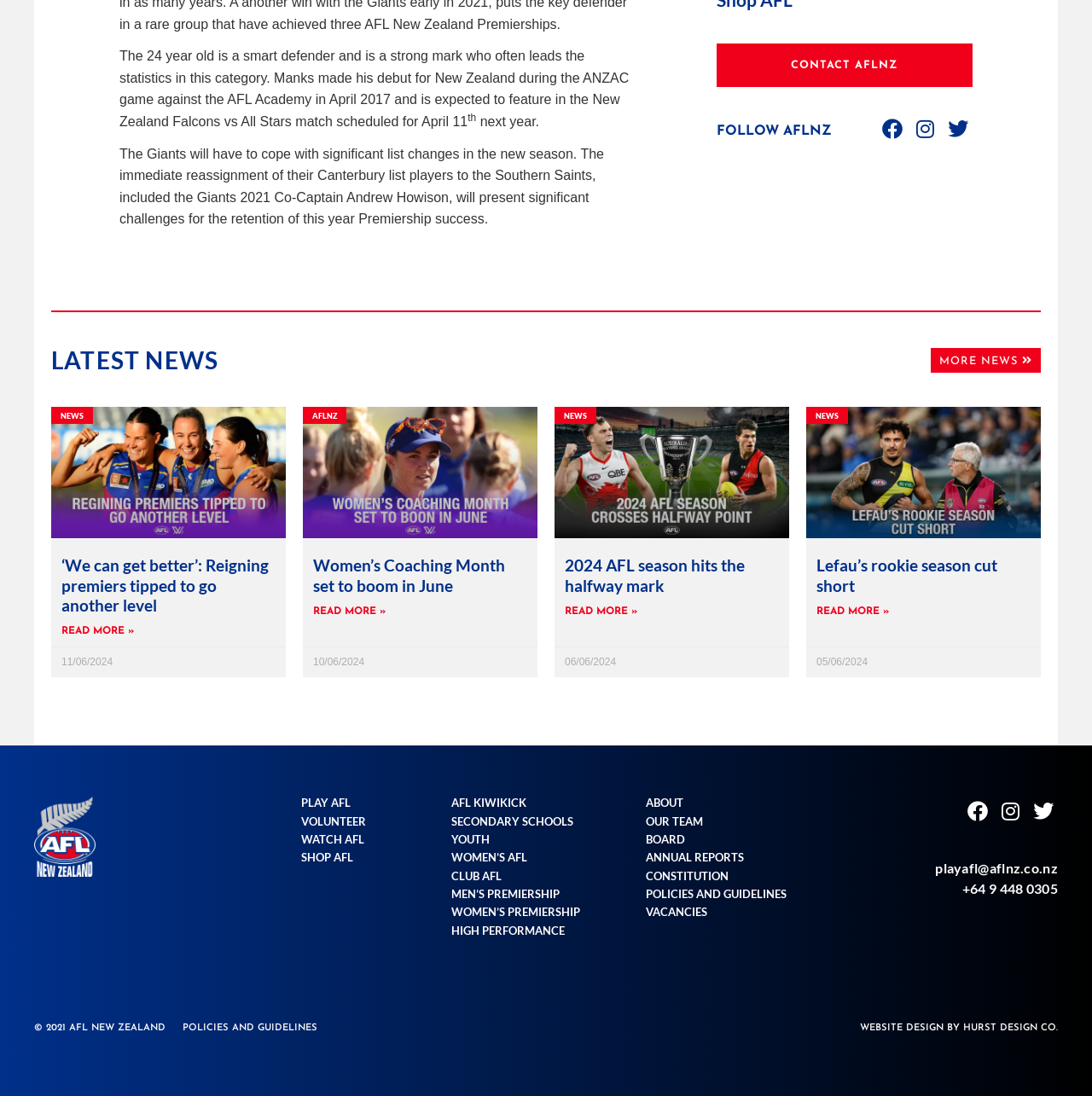Determine the bounding box coordinates of the section I need to click to execute the following instruction: "Click on CONTACT AFLNZ". Provide the coordinates as four float numbers between 0 and 1, i.e., [left, top, right, bottom].

[0.656, 0.04, 0.891, 0.079]